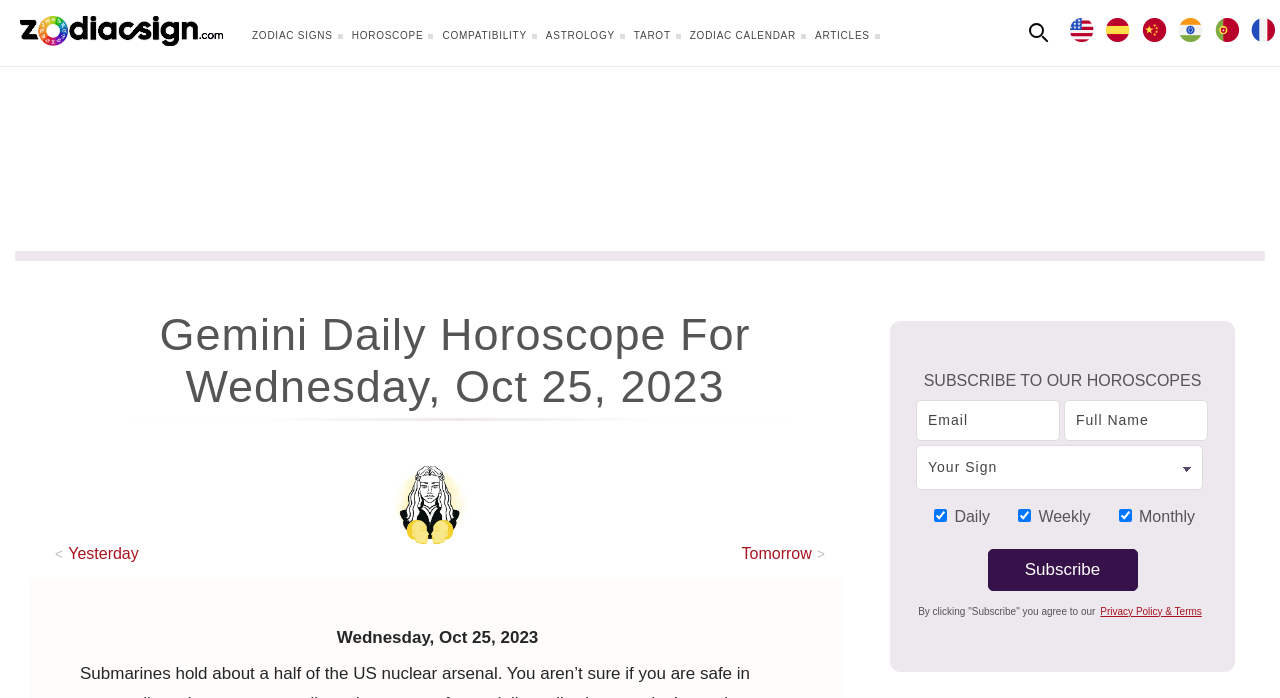Please identify the bounding box coordinates of the clickable area that will allow you to execute the instruction: "View articles".

[0.635, 0.021, 0.693, 0.095]